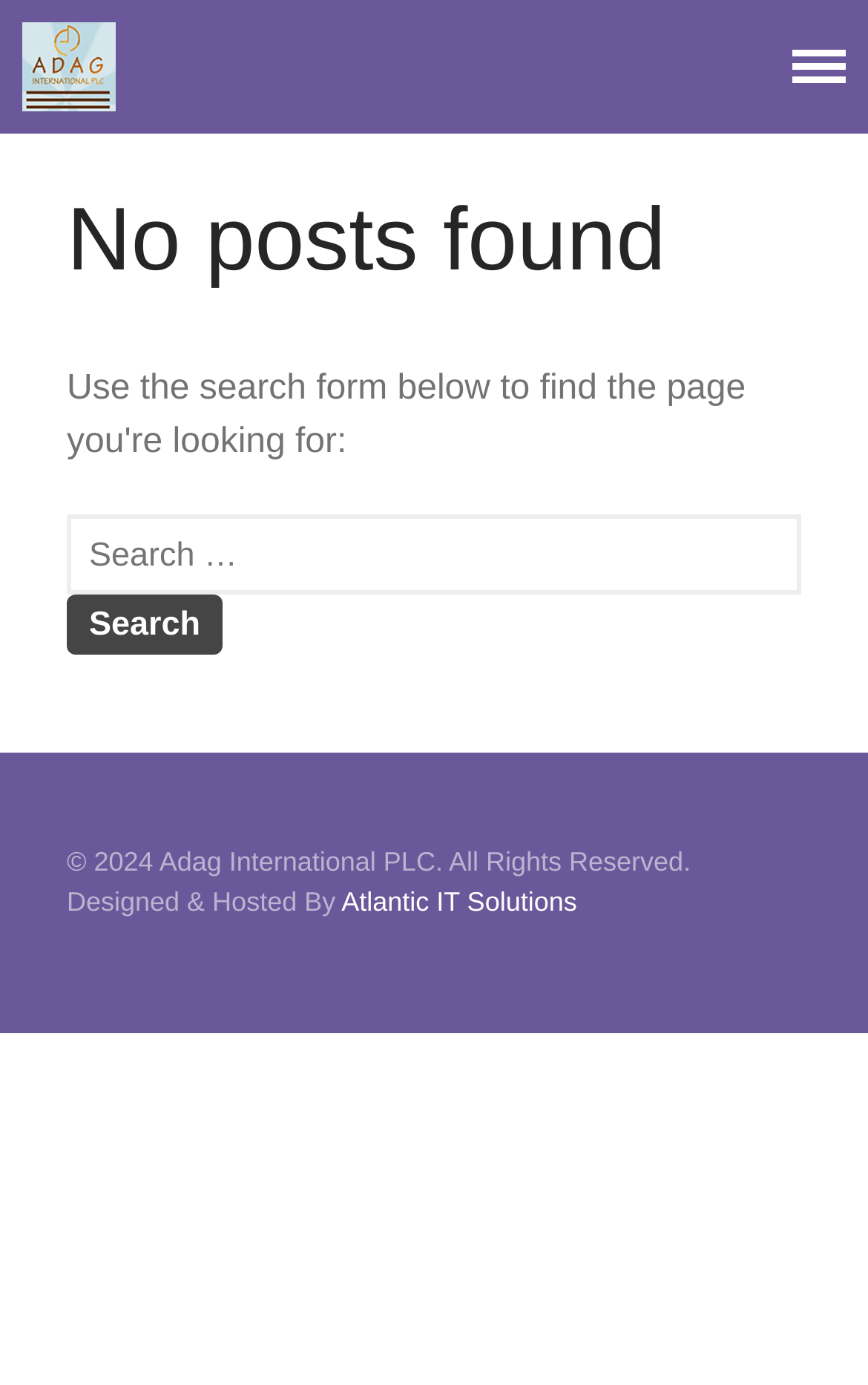Please locate the bounding box coordinates of the element that needs to be clicked to achieve the following instruction: "Go to About Us page". The coordinates should be four float numbers between 0 and 1, i.e., [left, top, right, bottom].

[0.449, 0.073, 0.936, 0.12]